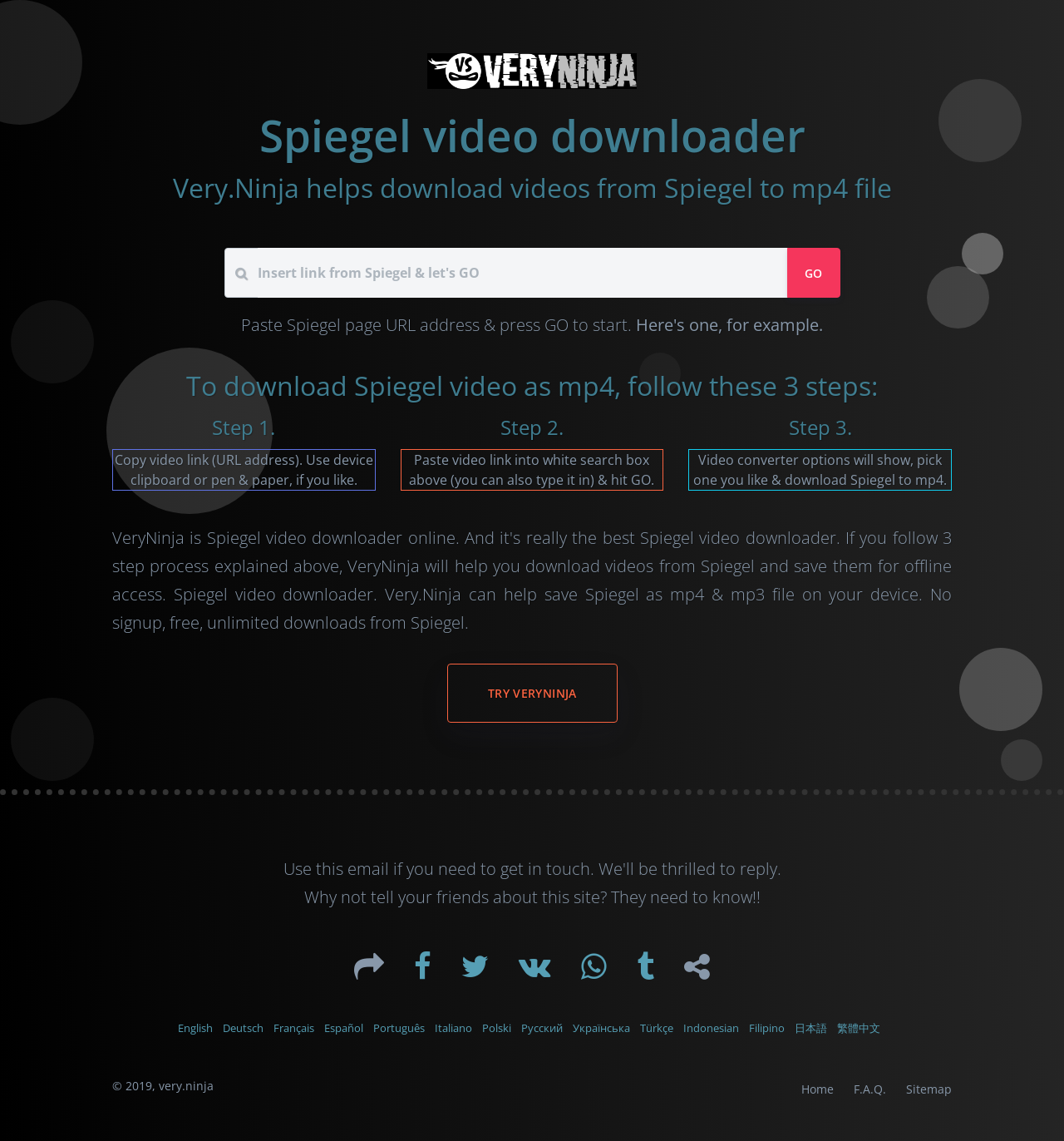Please identify the bounding box coordinates of the element I need to click to follow this instruction: "Change language to English".

[0.167, 0.894, 0.2, 0.908]